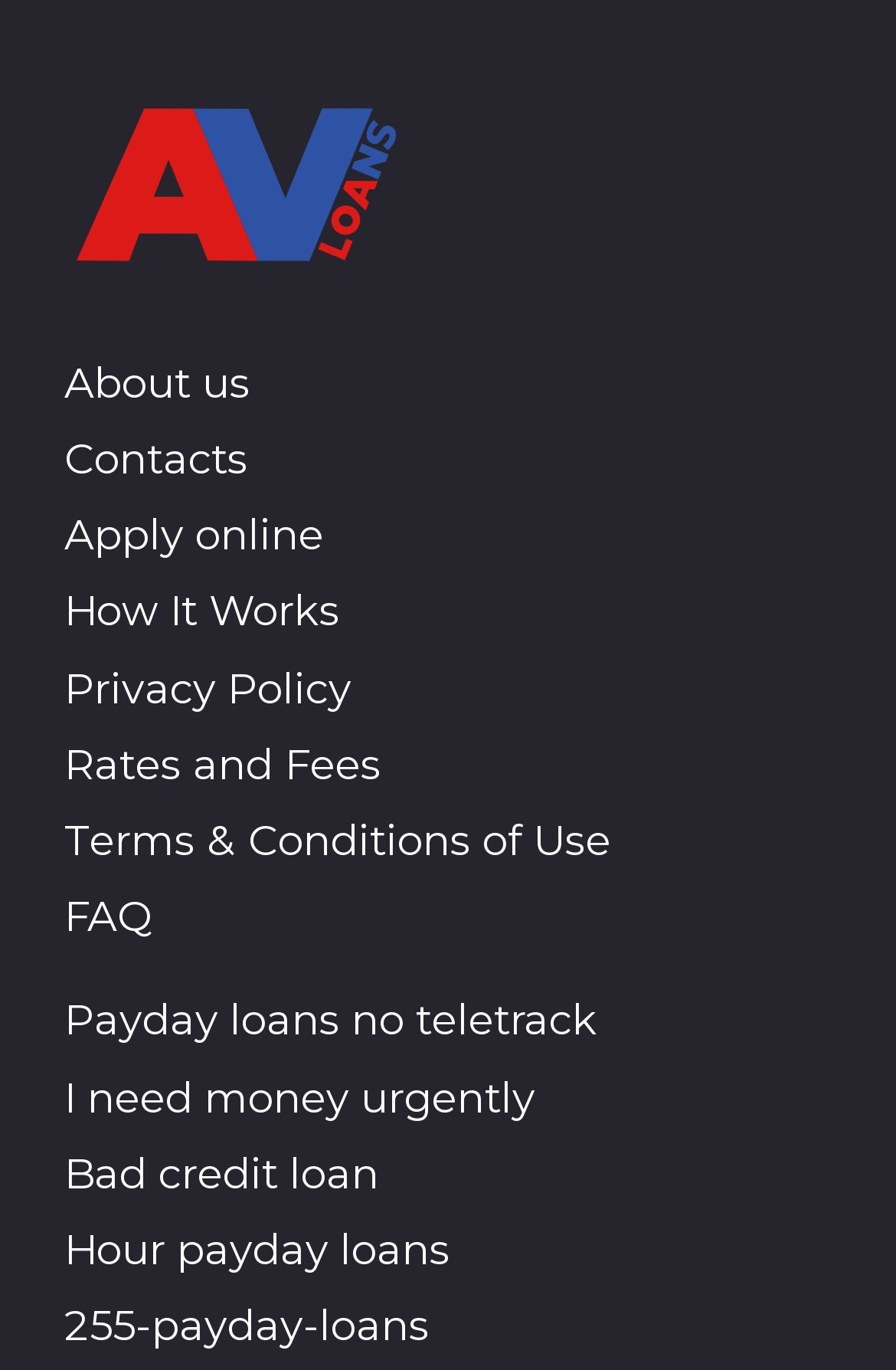Determine the bounding box coordinates of the region to click in order to accomplish the following instruction: "View Communities & Collections". Provide the coordinates as four float numbers between 0 and 1, specifically [left, top, right, bottom].

None